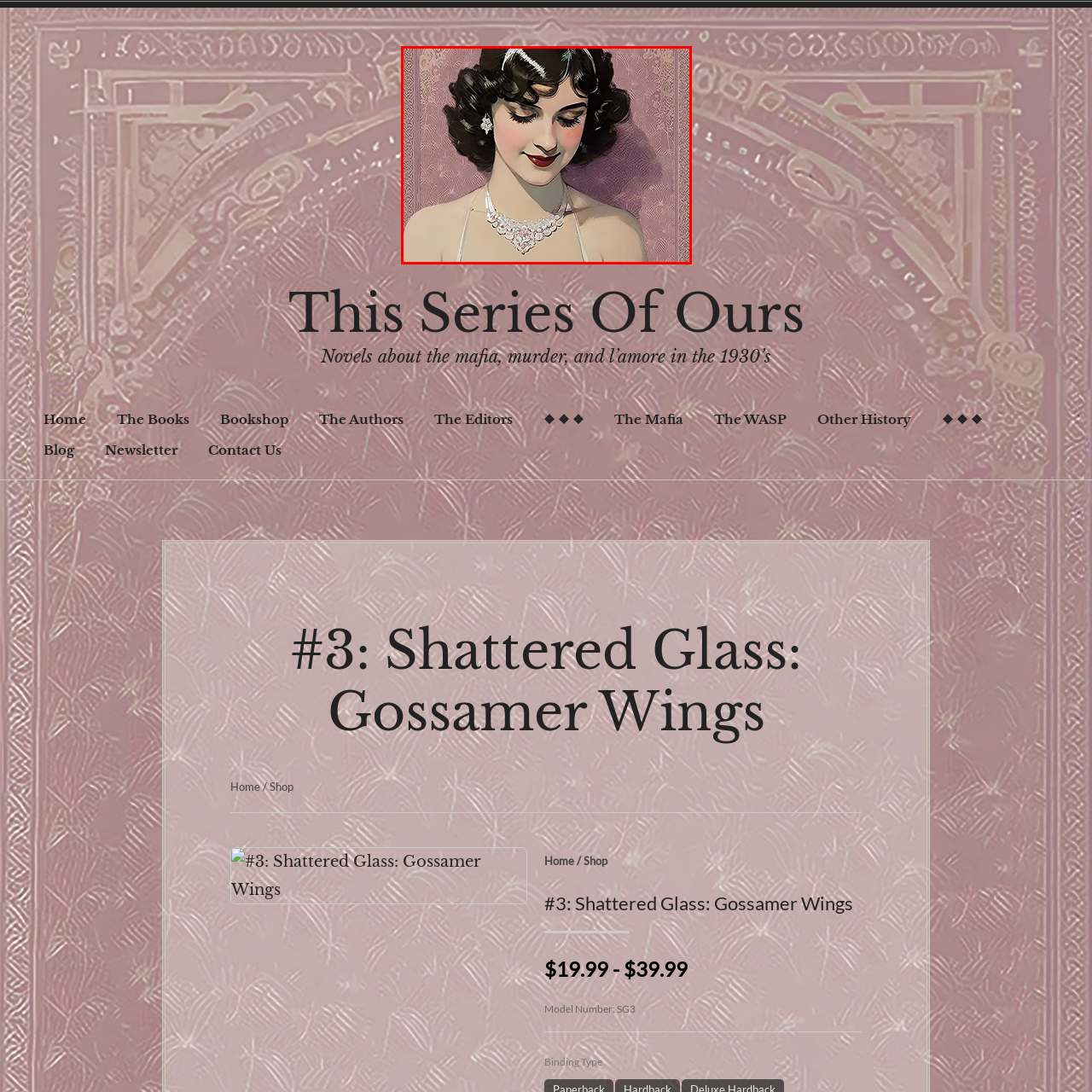Give a detailed account of the visual elements present in the image highlighted by the red border.

The image depicts a glamorous woman reminiscent of the vintage aesthetic of the 1930s. She has elegantly styled dark curls framing her face, adorned with a delicate headband that complements her sparkling earrings. Her makeup features a soft yet striking look, highlighted by subtle blush and deep red lips, enhancing her graceful appearance. The background is a textured pink, adding to the overall vintage feel, while the focus on her sparkling necklace draws attention and accentuates her refined style. This portrayal aligns perfectly with the themes of romance and sophistication inherent in the series "This Series Of Ours," suggesting a connection to narratives centered around the mafia, love, and intrigue from that era.